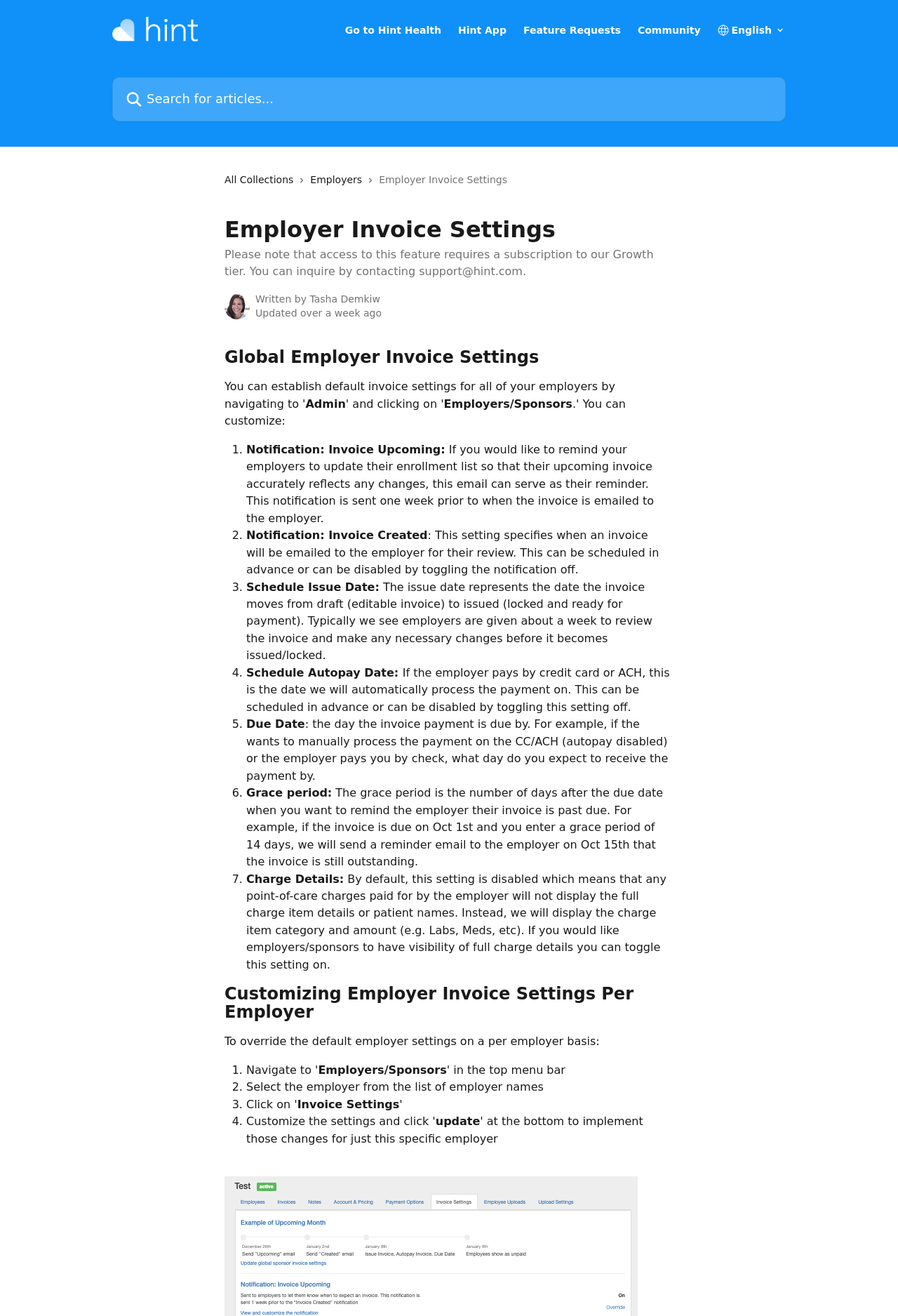Find the bounding box of the element with the following description: "All Collections". The coordinates must be four float numbers between 0 and 1, formatted as [left, top, right, bottom].

[0.25, 0.131, 0.333, 0.142]